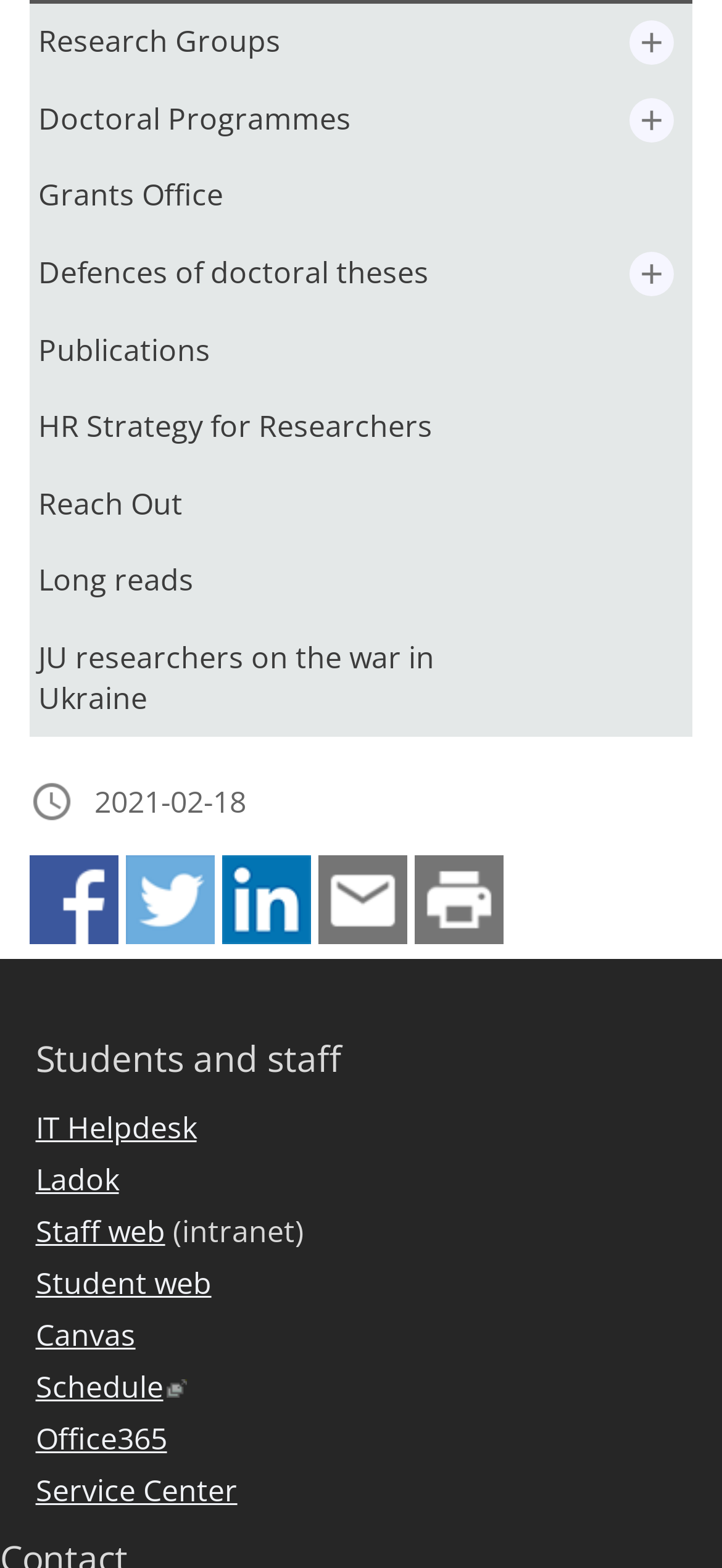What is the last item in the navigation menu?
Based on the image, answer the question with as much detail as possible.

I looked at the navigation menu and found that the last item is 'Defences of doctoral theses', which is a link with an expandable submenu.